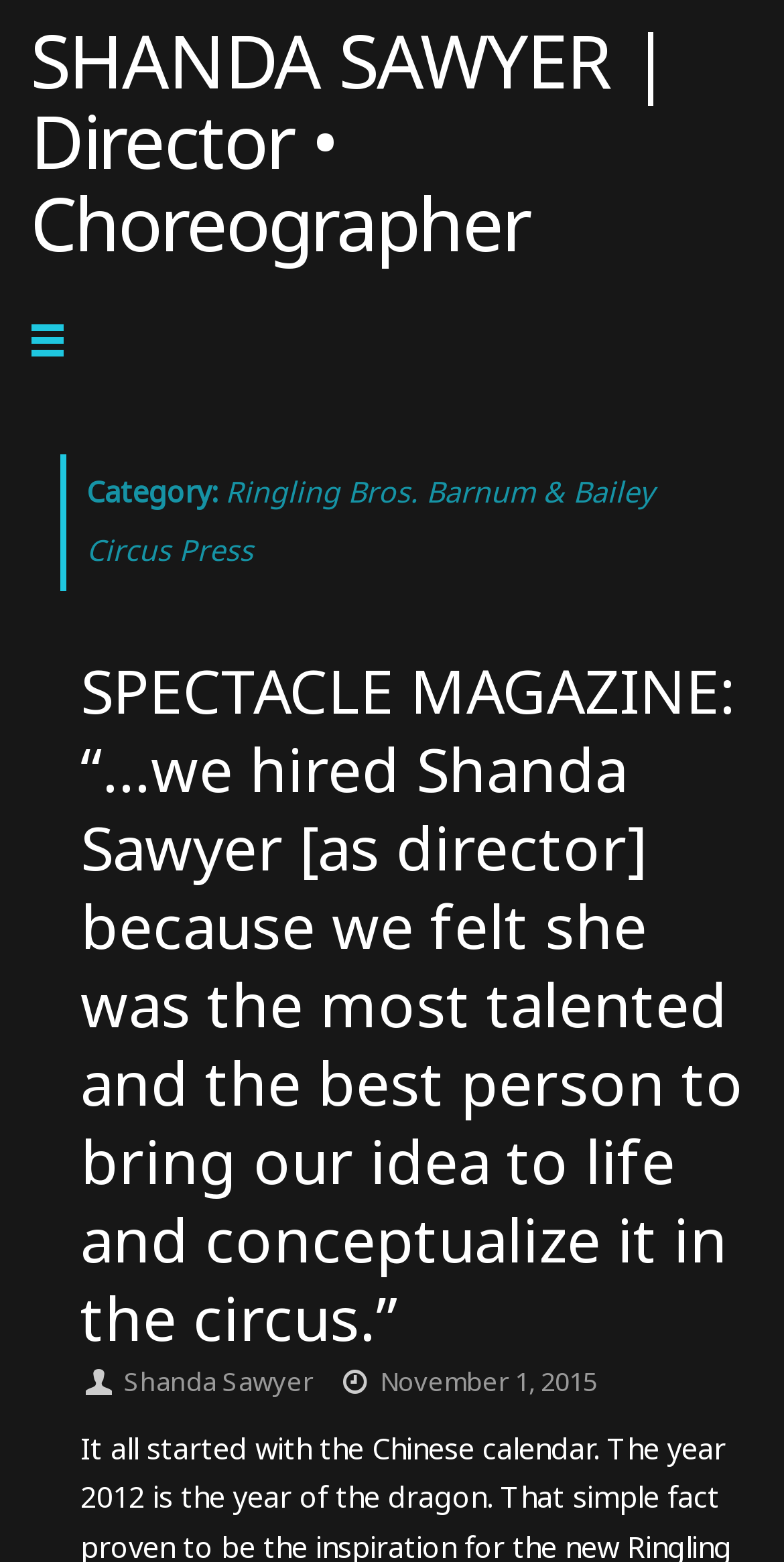Answer the question with a single word or phrase: 
Who is the author of the article?

Shanda Sawyer